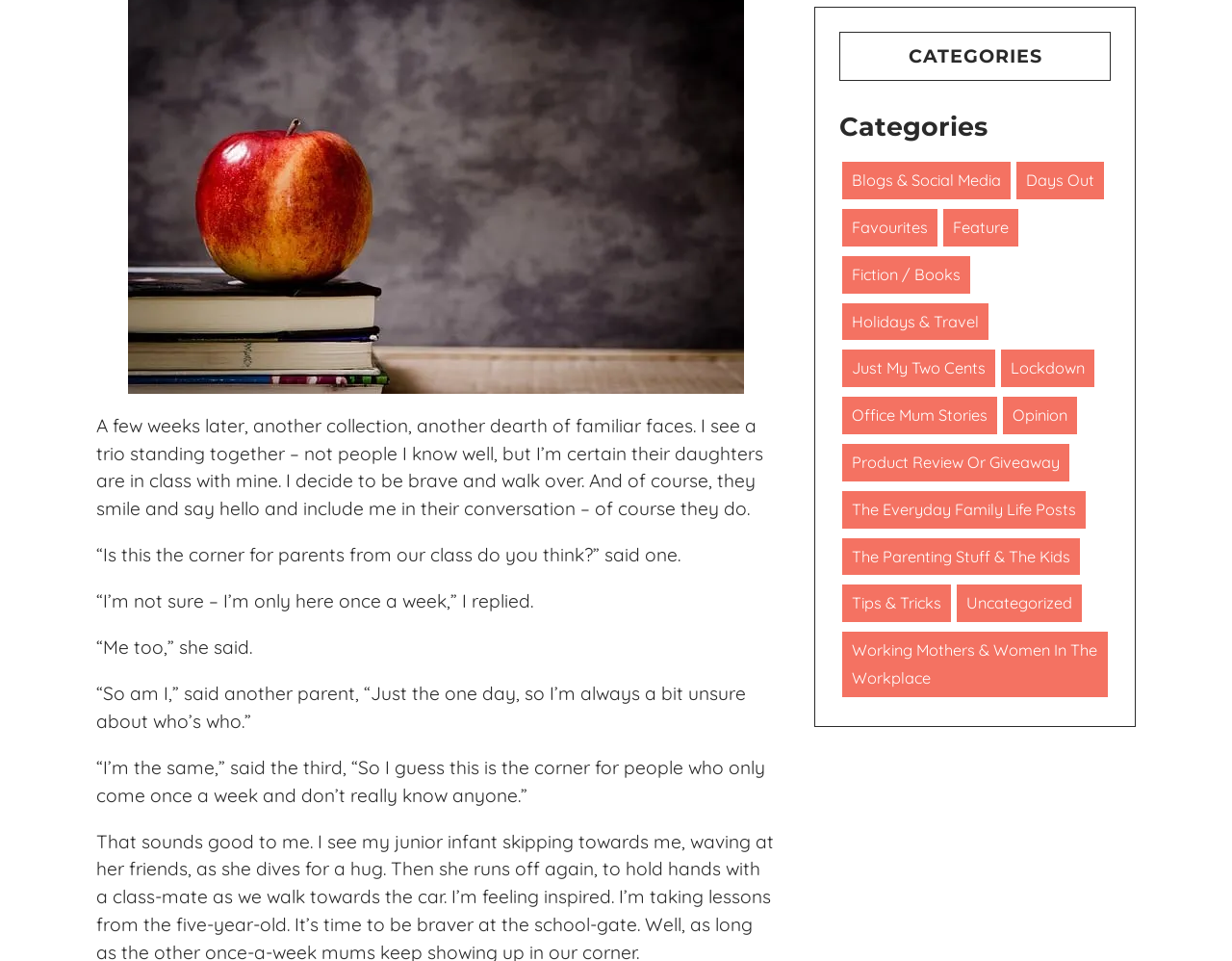Given the element description The Everyday Family Life Posts, specify the bounding box coordinates of the corresponding UI element in the format (top-left x, top-left y, bottom-right x, bottom-right y). All values must be between 0 and 1.

[0.684, 0.511, 0.881, 0.55]